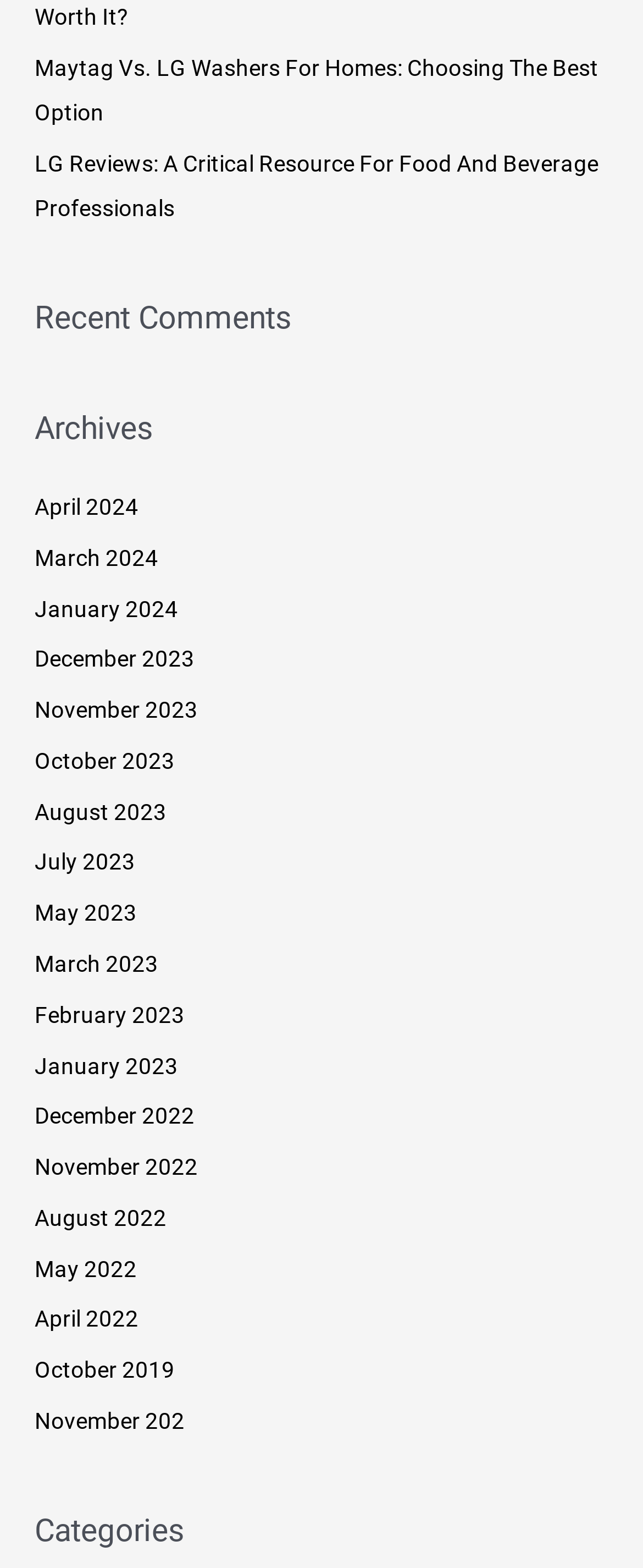Respond to the following question using a concise word or phrase: 
What is the title of the first link on the webpage?

Maytag Vs. LG Washers For Homes: Choosing The Best Option